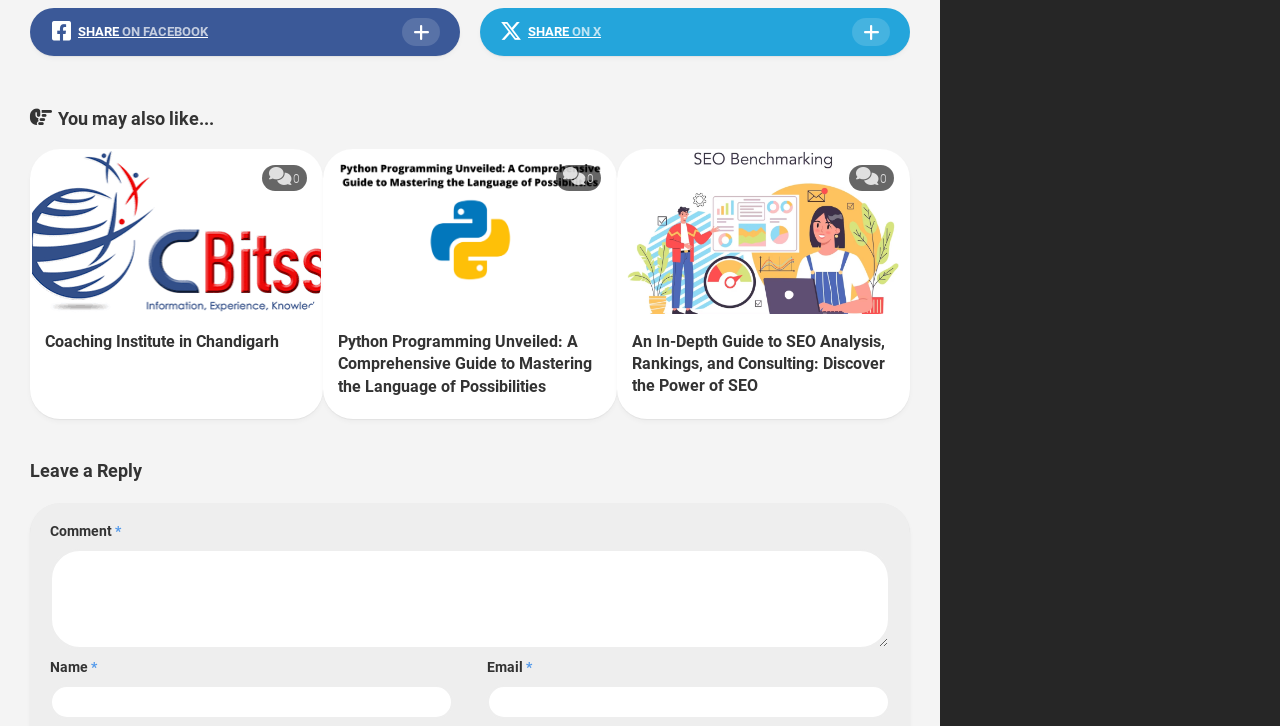What is the topic of the first article?
Provide a detailed and extensive answer to the question.

The first article is identified by its heading 'Coaching Institute in Chandigarh' and its corresponding image, which suggests that the topic of the article is about a coaching institute in Chandigarh.